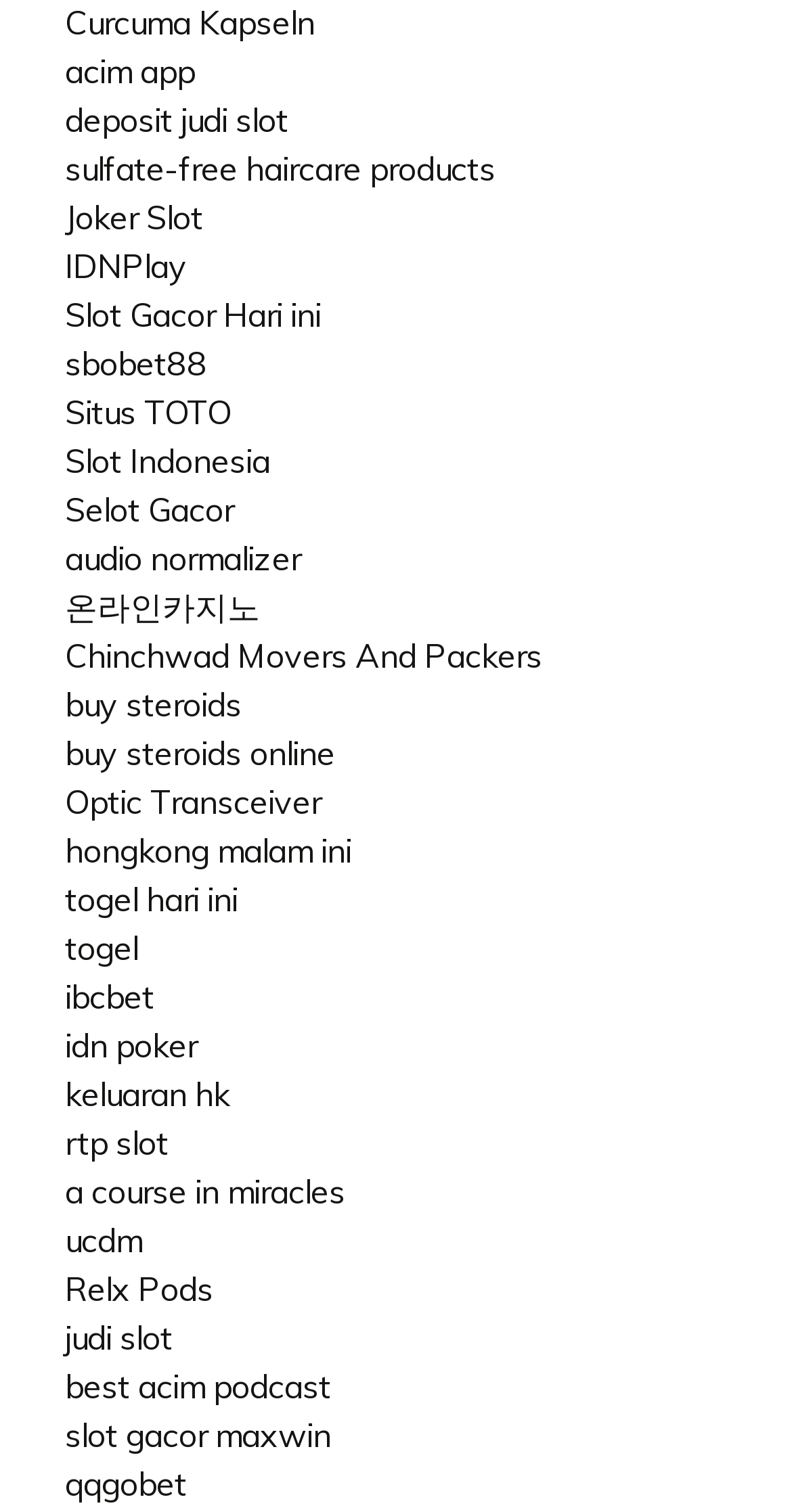Are there any links related to haircare?
Use the screenshot to answer the question with a single word or phrase.

Yes